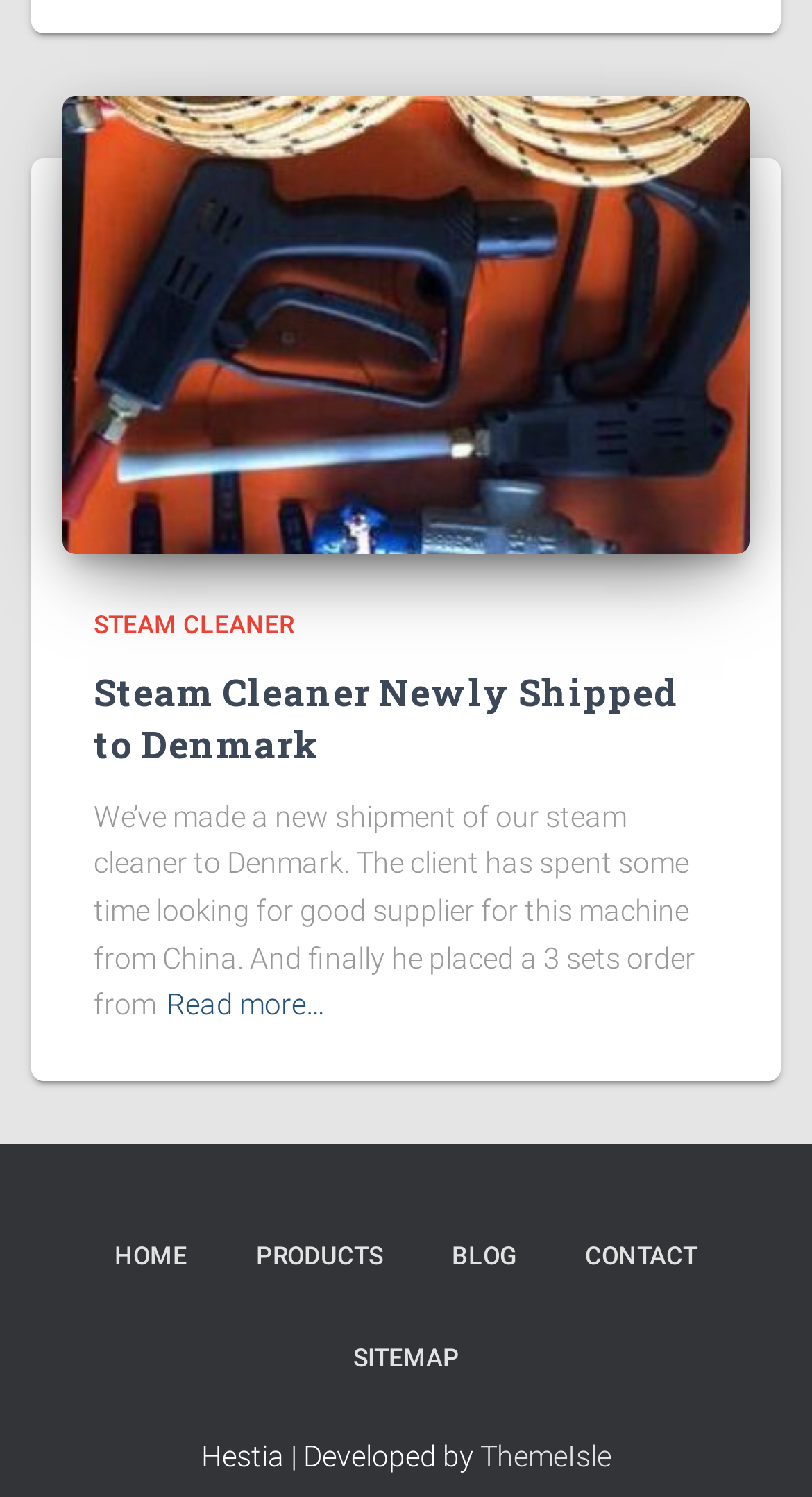Can you specify the bounding box coordinates for the region that should be clicked to fulfill this instruction: "Click on Social Media Marketing".

None